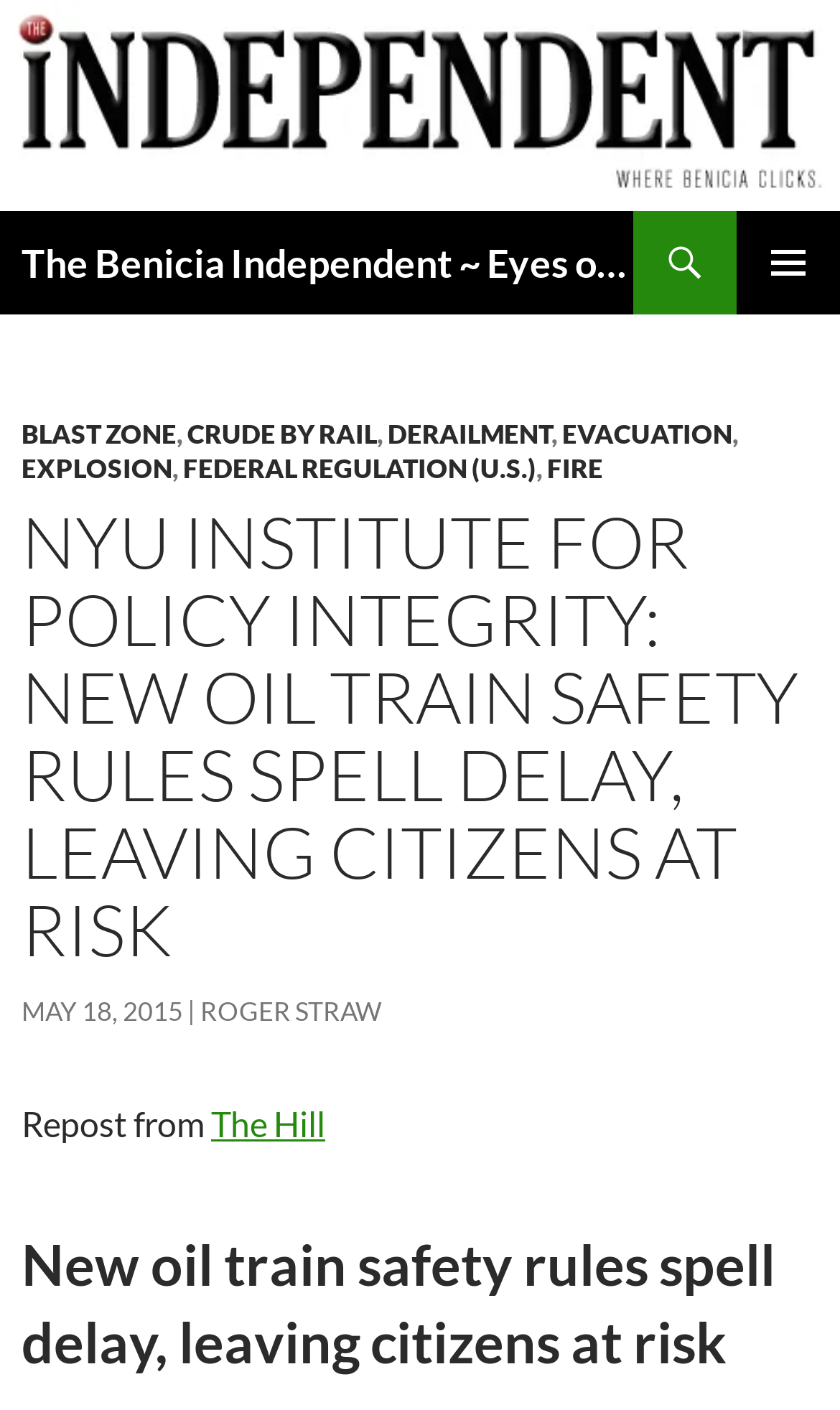Please give a short response to the question using one word or a phrase:
What is the date of the article?

May 18, 2015